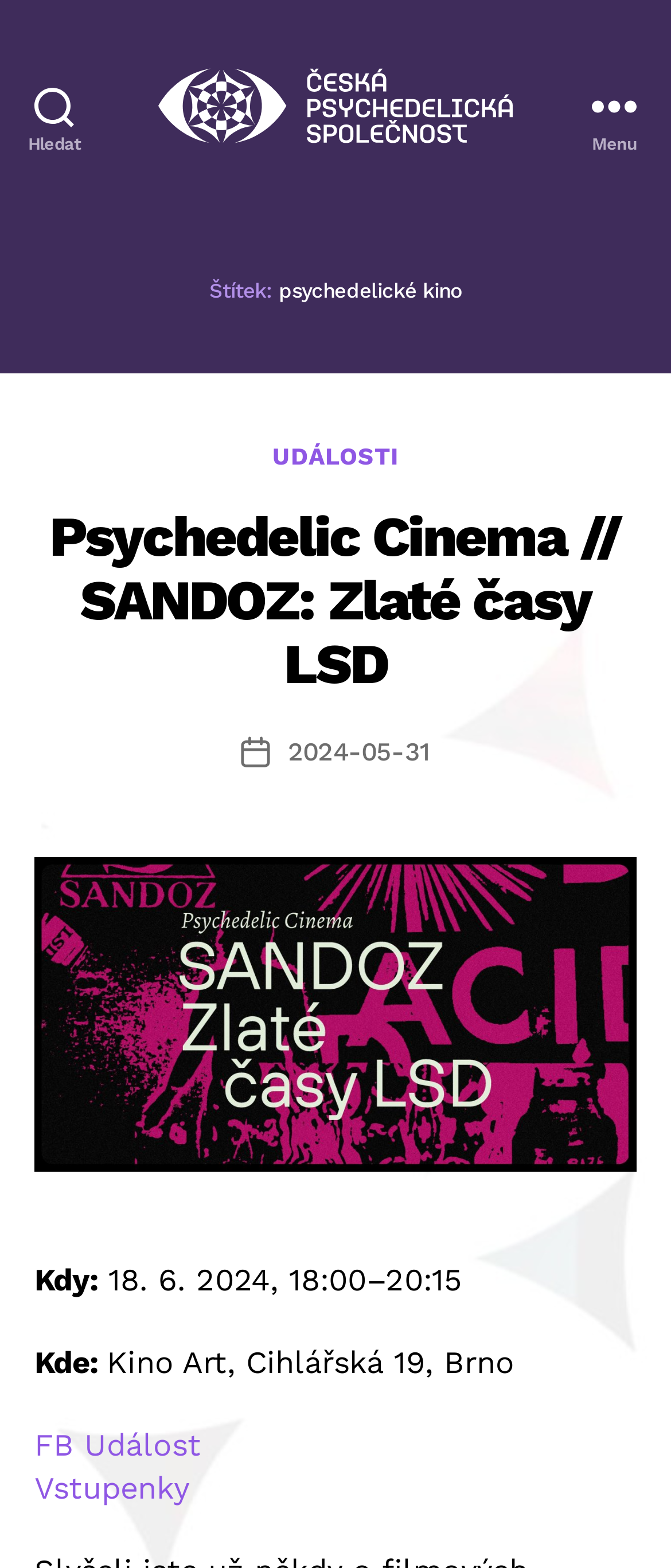What is the title of the event? From the image, respond with a single word or brief phrase.

Psychedelic Cinema // SANDOZ: Zlaté časy LSD